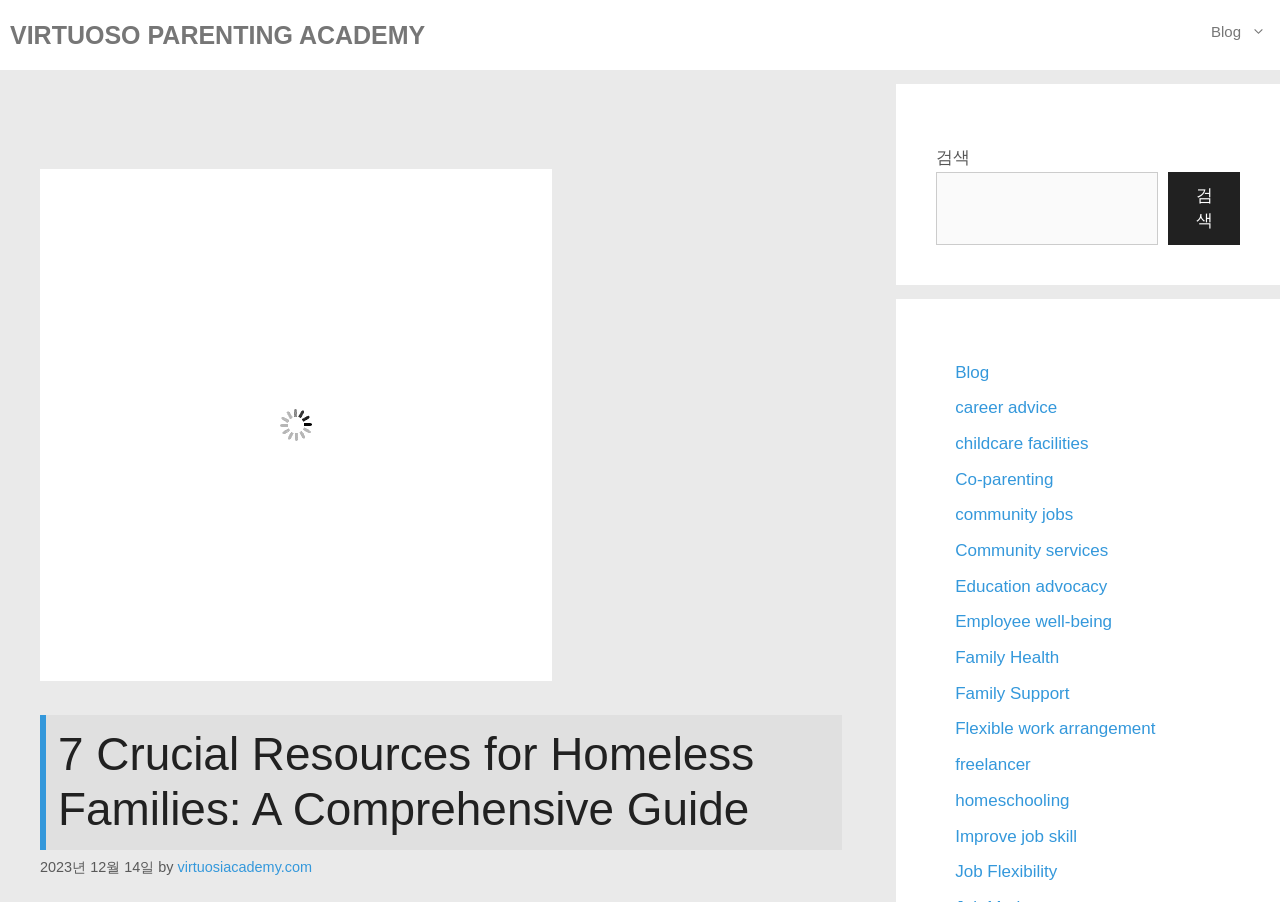Identify the bounding box coordinates of the element to click to follow this instruction: 'Read the blog'. Ensure the coordinates are four float values between 0 and 1, provided as [left, top, right, bottom].

[0.935, 0.0, 1.0, 0.071]